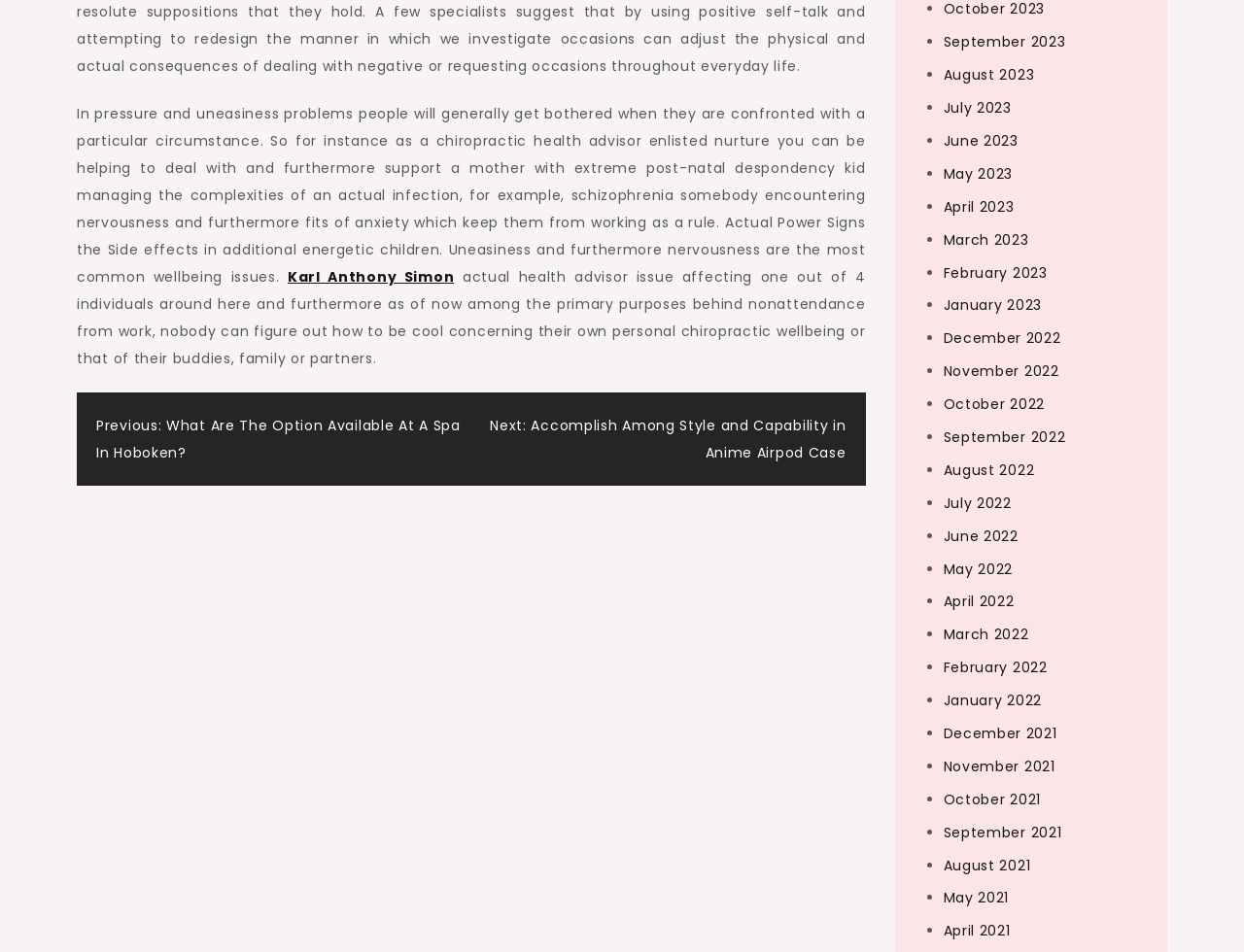Please locate the bounding box coordinates of the element that needs to be clicked to achieve the following instruction: "Read the next post". The coordinates should be four float numbers between 0 and 1, i.e., [left, top, right, bottom].

[0.394, 0.437, 0.68, 0.486]